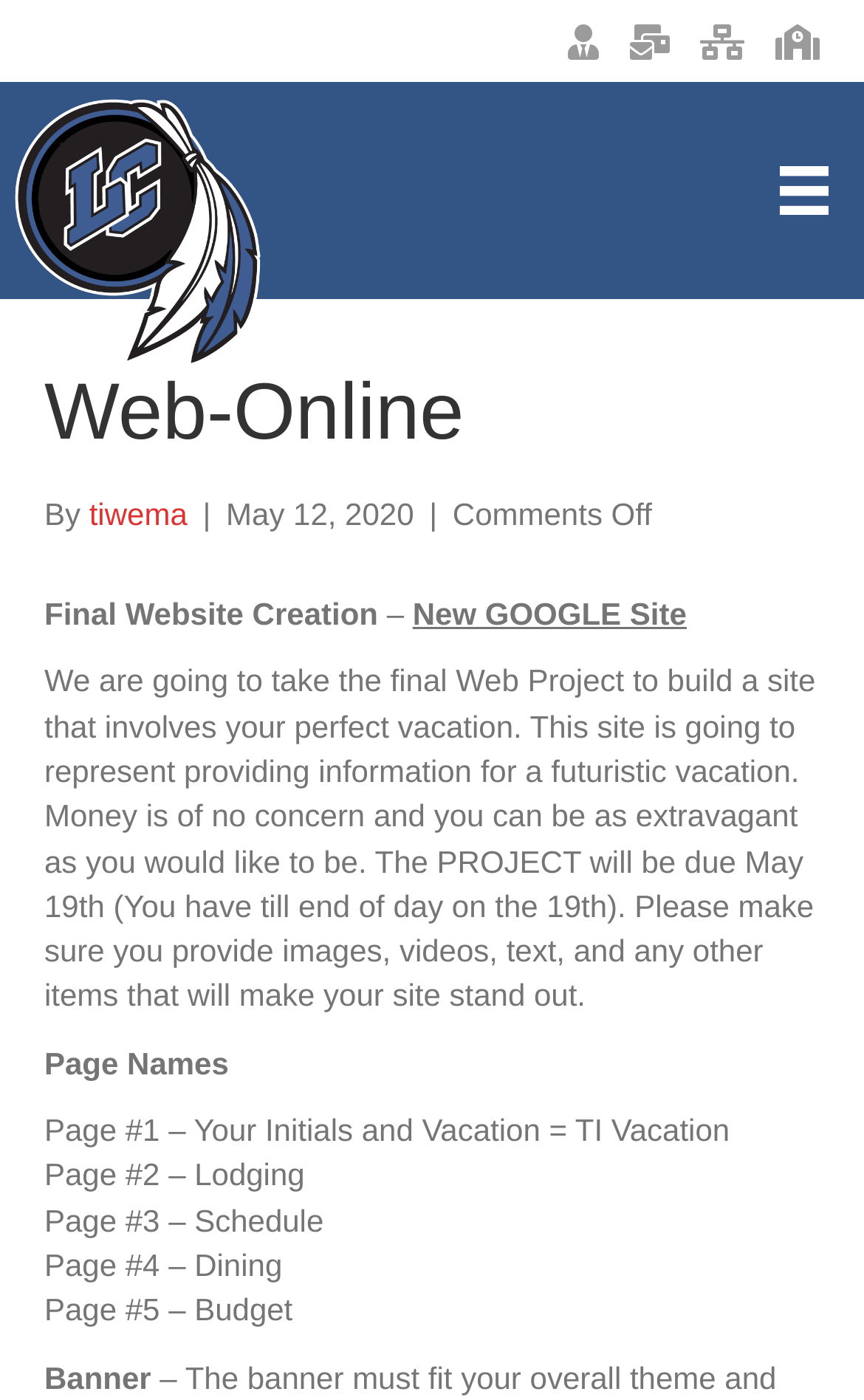Give the bounding box coordinates for the element described as: "alt="lcLogo" title="lcLogo"".

[0.005, 0.153, 0.313, 0.179]